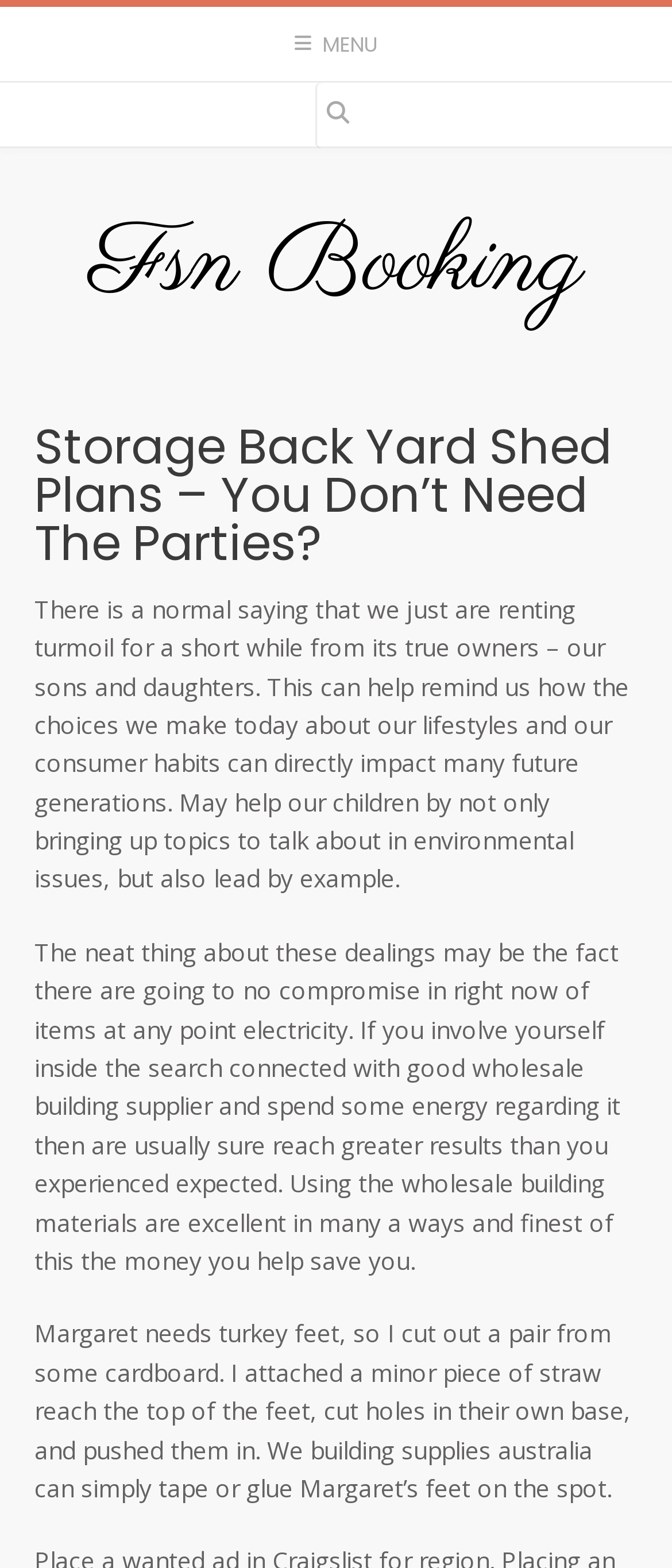Answer the question in one word or a short phrase:
What is the purpose of the wholesale building supplier?

Save money